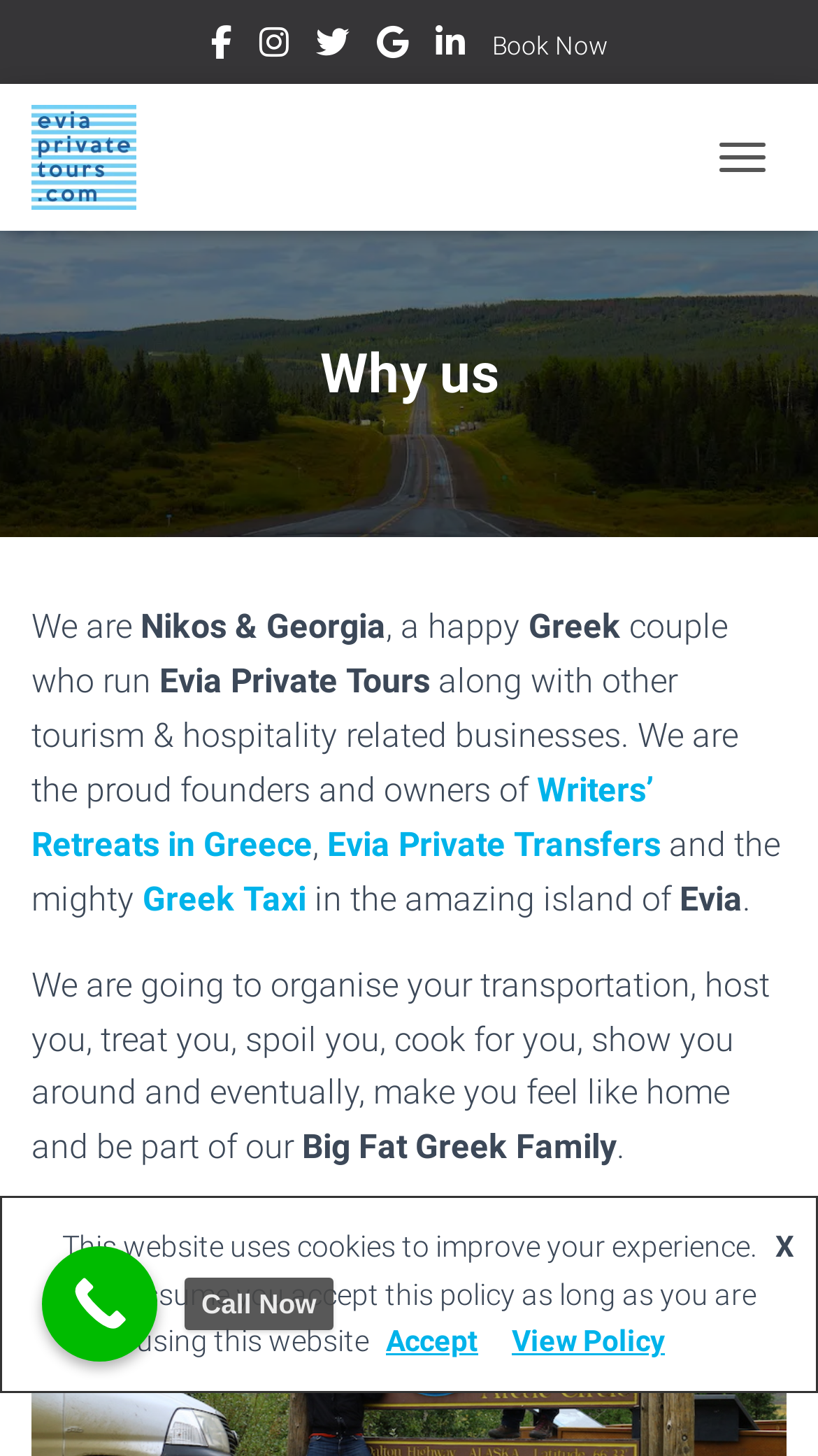Determine the bounding box coordinates for the region that must be clicked to execute the following instruction: "Toggle navigation".

[0.854, 0.085, 0.962, 0.131]